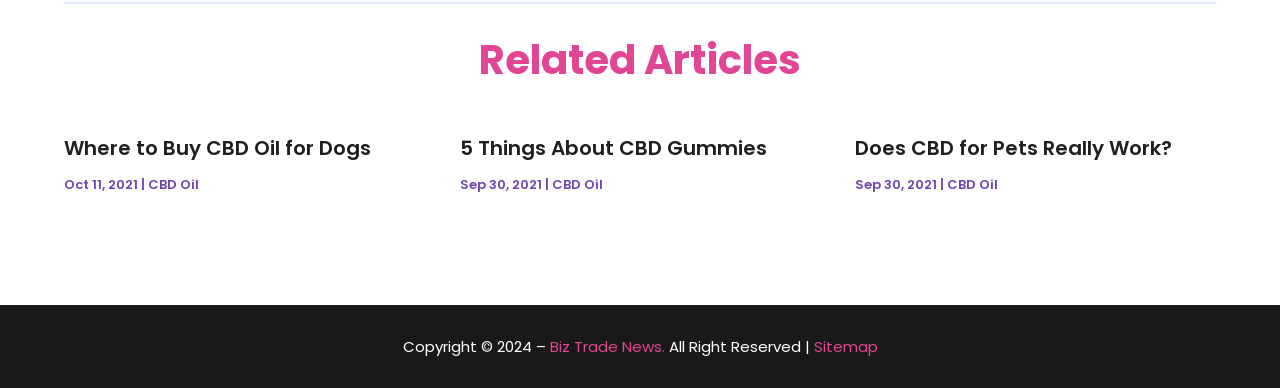Please locate the bounding box coordinates of the region I need to click to follow this instruction: "Click the 'Home' link".

None